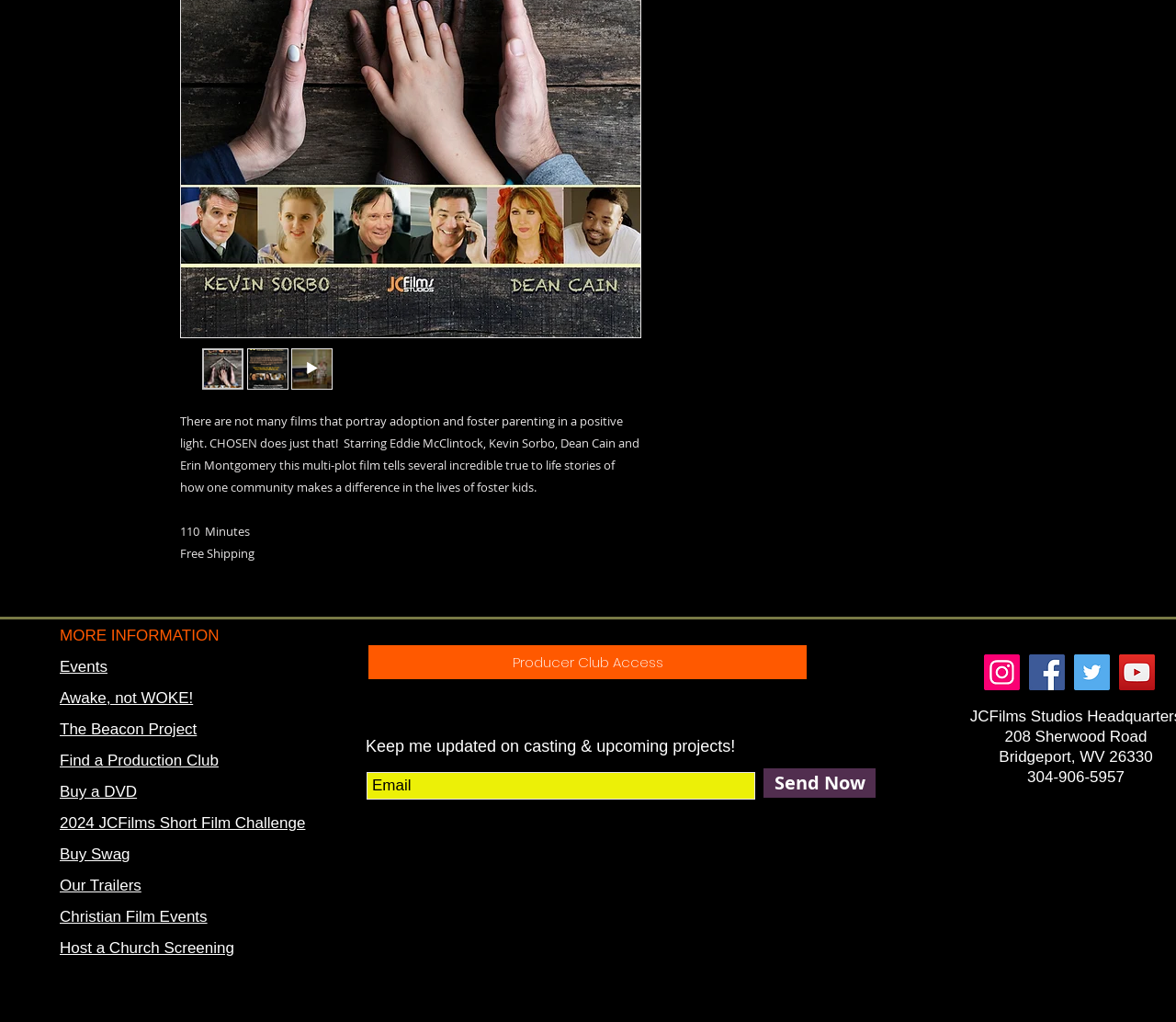Using the provided element description: "aria-label="Instagram"", identify the bounding box coordinates. The coordinates should be four floats between 0 and 1 in the order [left, top, right, bottom].

[0.837, 0.64, 0.867, 0.676]